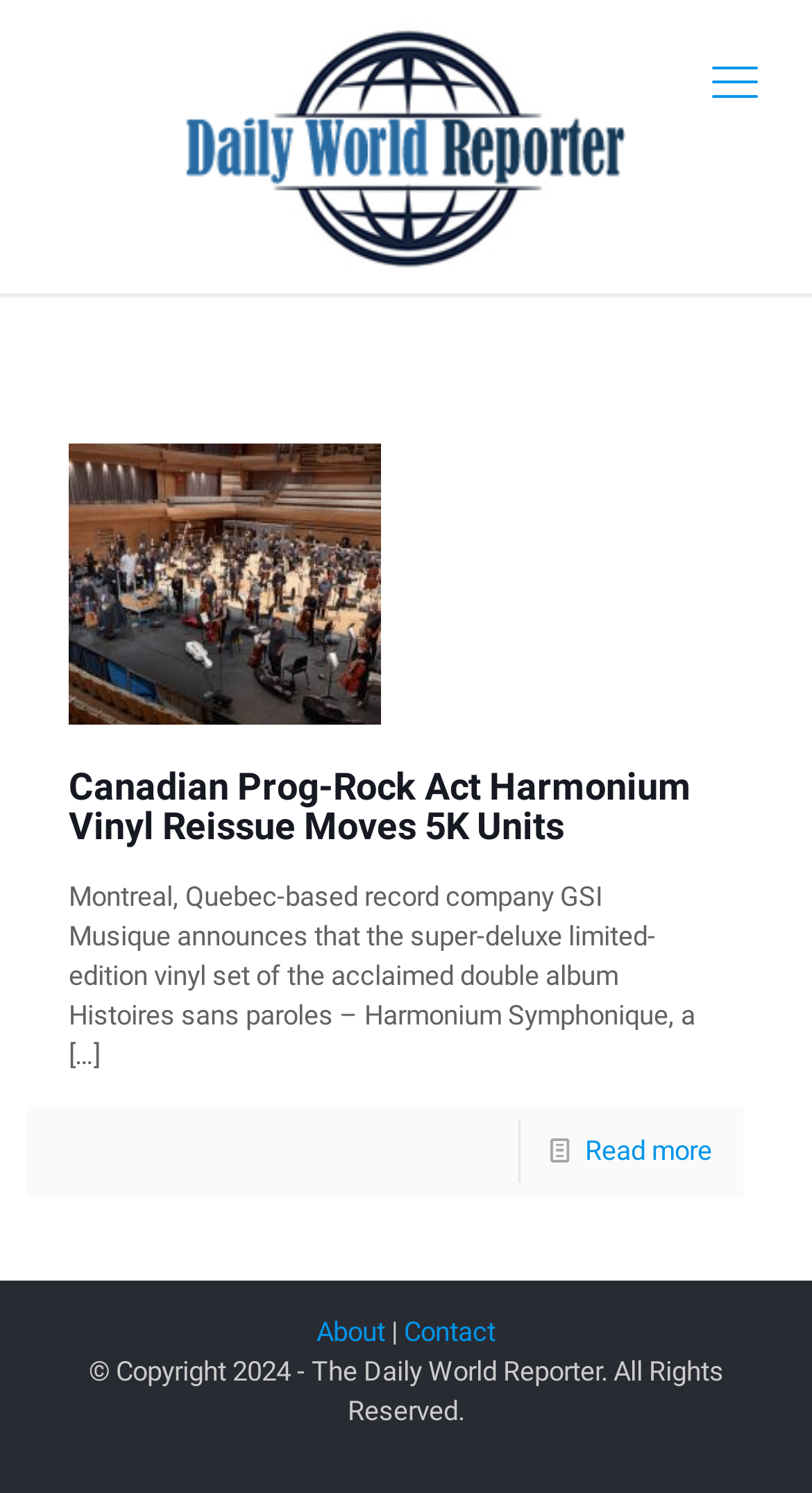Provide a thorough description of this webpage.

The webpage appears to be a news article page from a website called "Harmonium – Daily World Reporter". At the top left, there is a logo link with an image, taking up most of the top section. To the right of the logo, there is a small icon link. 

Below the logo, there is a main content section. The first element in this section is a link with no text, followed by a heading that reads "Canadian Prog-Rock Act Harmonium Vinyl Reissue Moves 5K Units". This heading is a link as well. 

Underneath the heading, there is a block of static text that summarizes the news article, discussing a Montreal-based record company's announcement about a vinyl set. The text is followed by an ellipsis, indicating that there is more to the article. 

To the right of the text, there is a "Read more" link. 

At the bottom of the page, there is a footer section. On the left side of the footer, there are three links: "About", "Contact", and a separator in between. On the right side, there is a copyright notice that reads "© Copyright 2024 - The Daily World Reporter. All Rights Reserved."